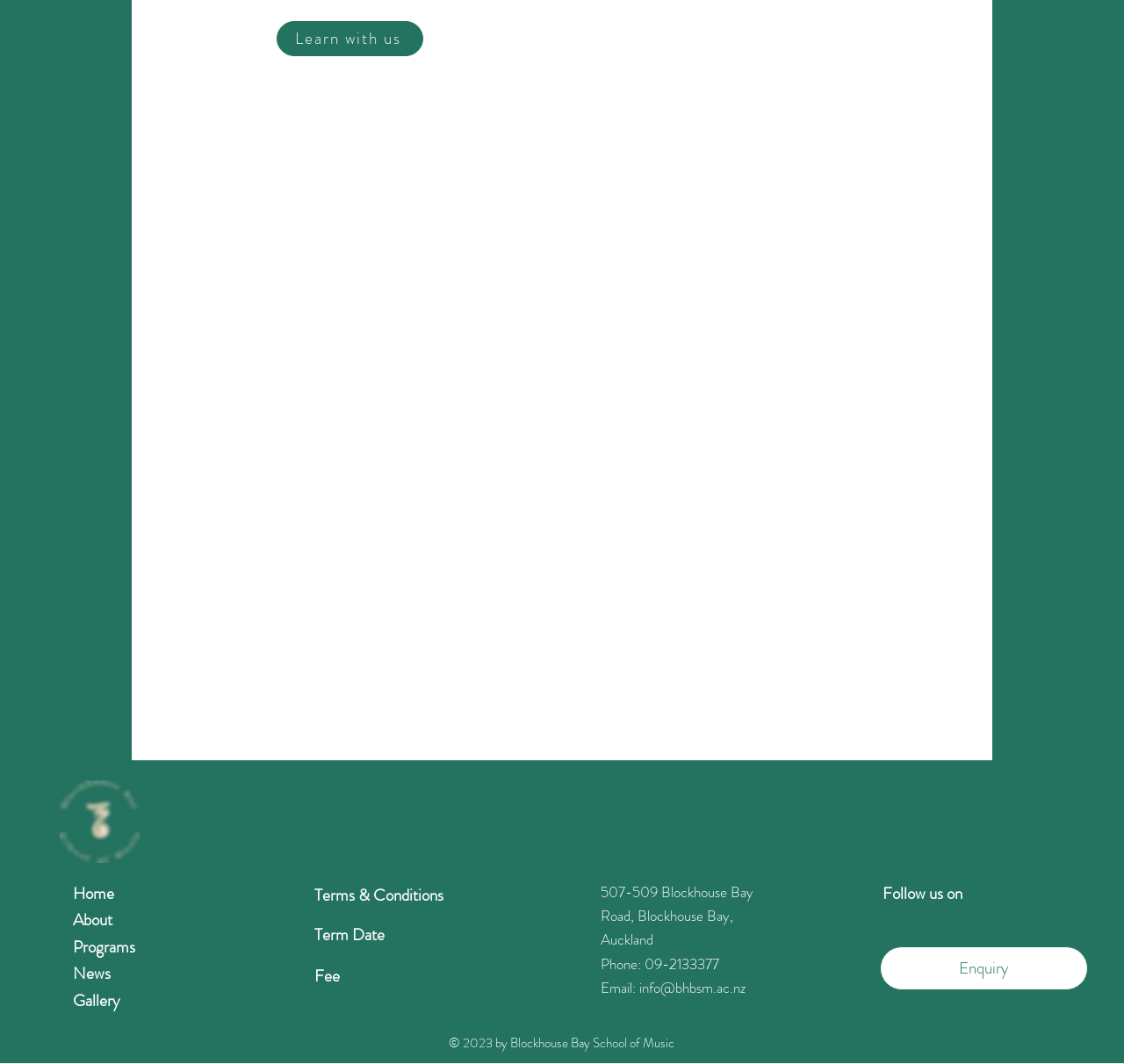Please determine the bounding box coordinates of the element to click on in order to accomplish the following task: "Click on Learn with us". Ensure the coordinates are four float numbers ranging from 0 to 1, i.e., [left, top, right, bottom].

[0.246, 0.019, 0.377, 0.052]